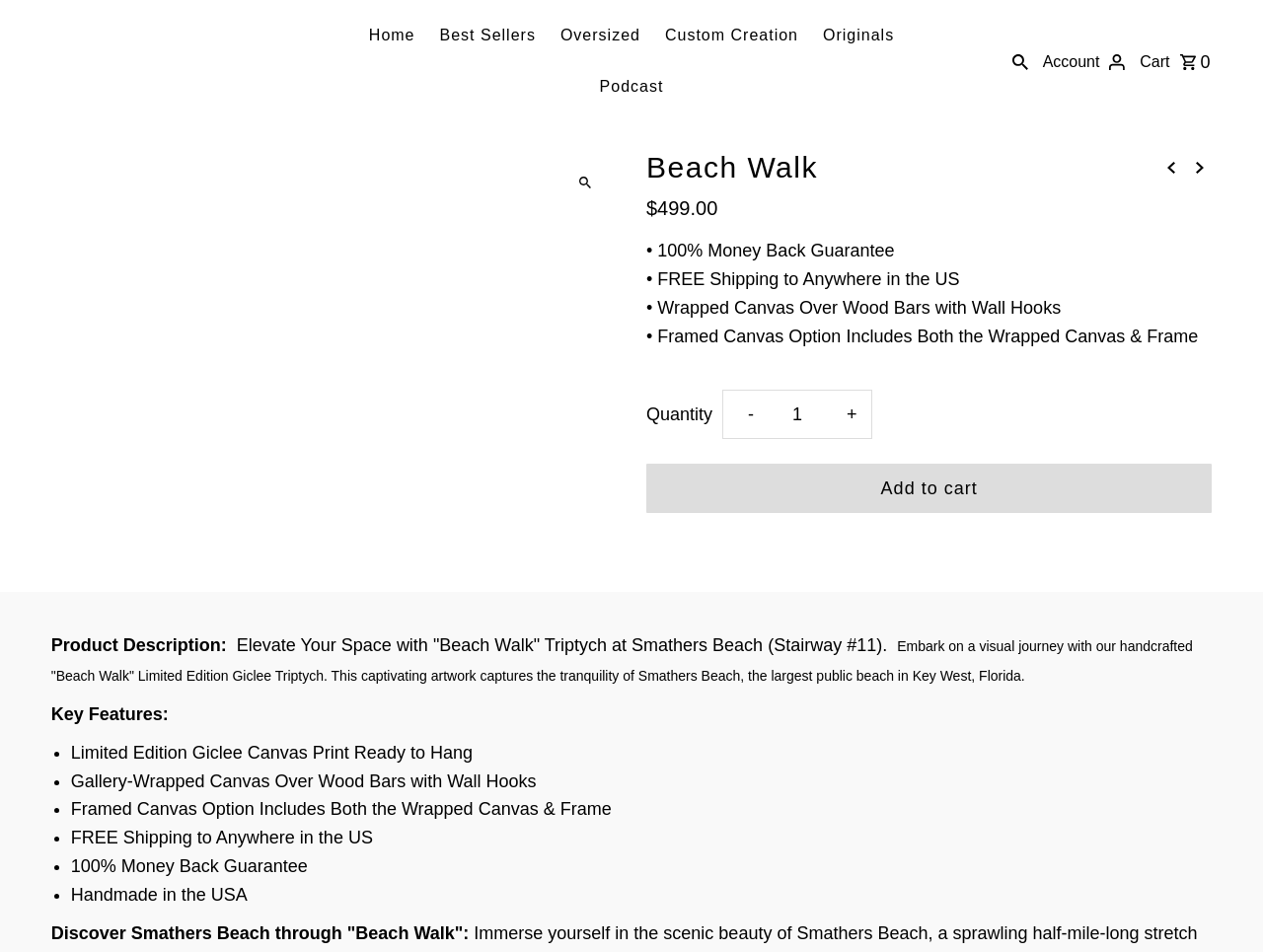Please determine the bounding box coordinates of the element to click on in order to accomplish the following task: "View account". Ensure the coordinates are four float numbers ranging from 0 to 1, i.e., [left, top, right, bottom].

[0.822, 0.032, 0.895, 0.095]